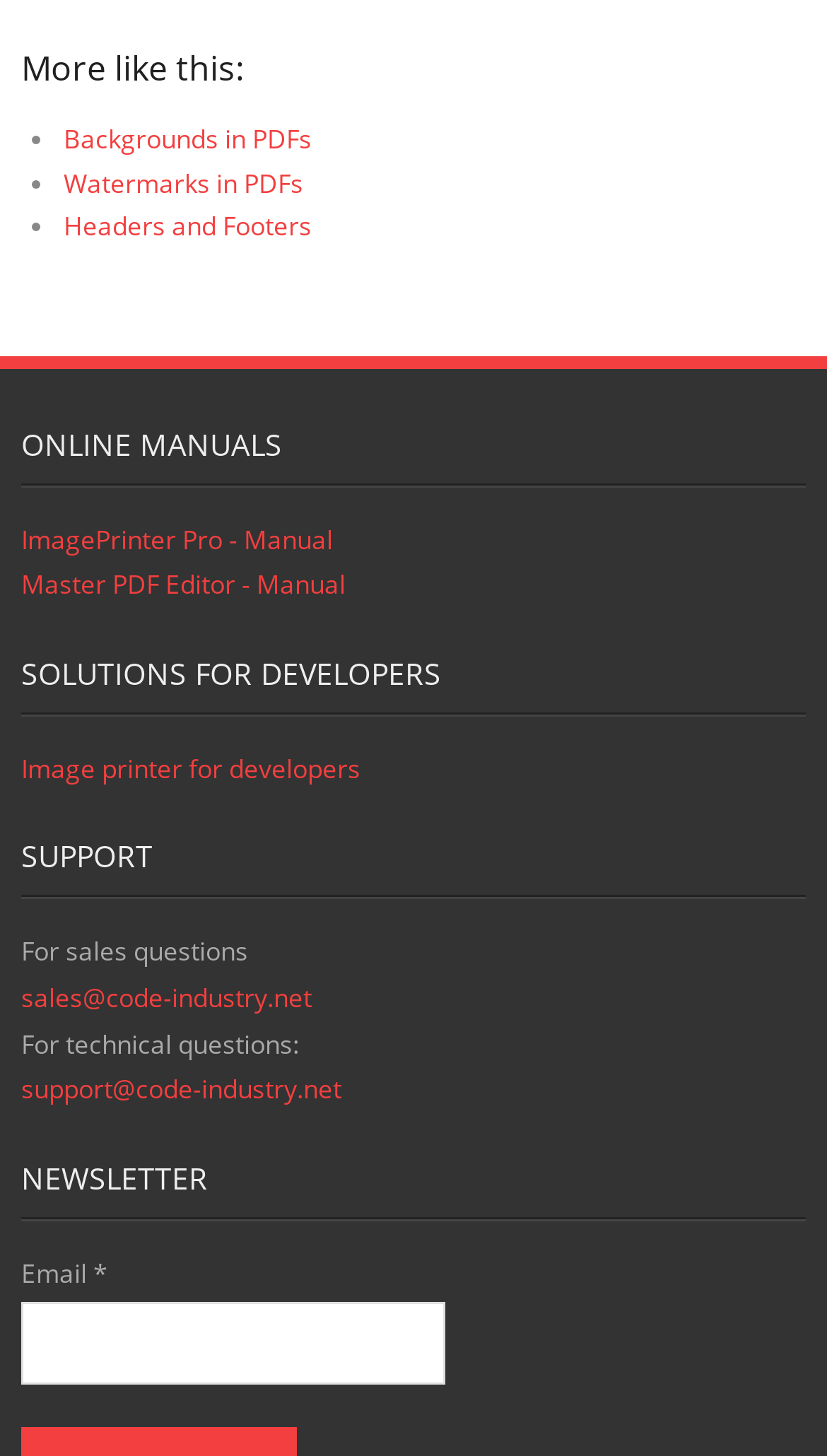Carefully examine the image and provide an in-depth answer to the question: What is the title of the first section?

The first section is titled 'More like this:' which is indicated by the heading element with bounding box coordinates [0.026, 0.029, 0.974, 0.064].